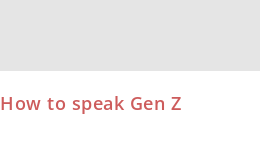Respond to the question below with a single word or phrase: Who may be interested in this content?

Parents, educators, or anyone interested in connecting with younger individuals